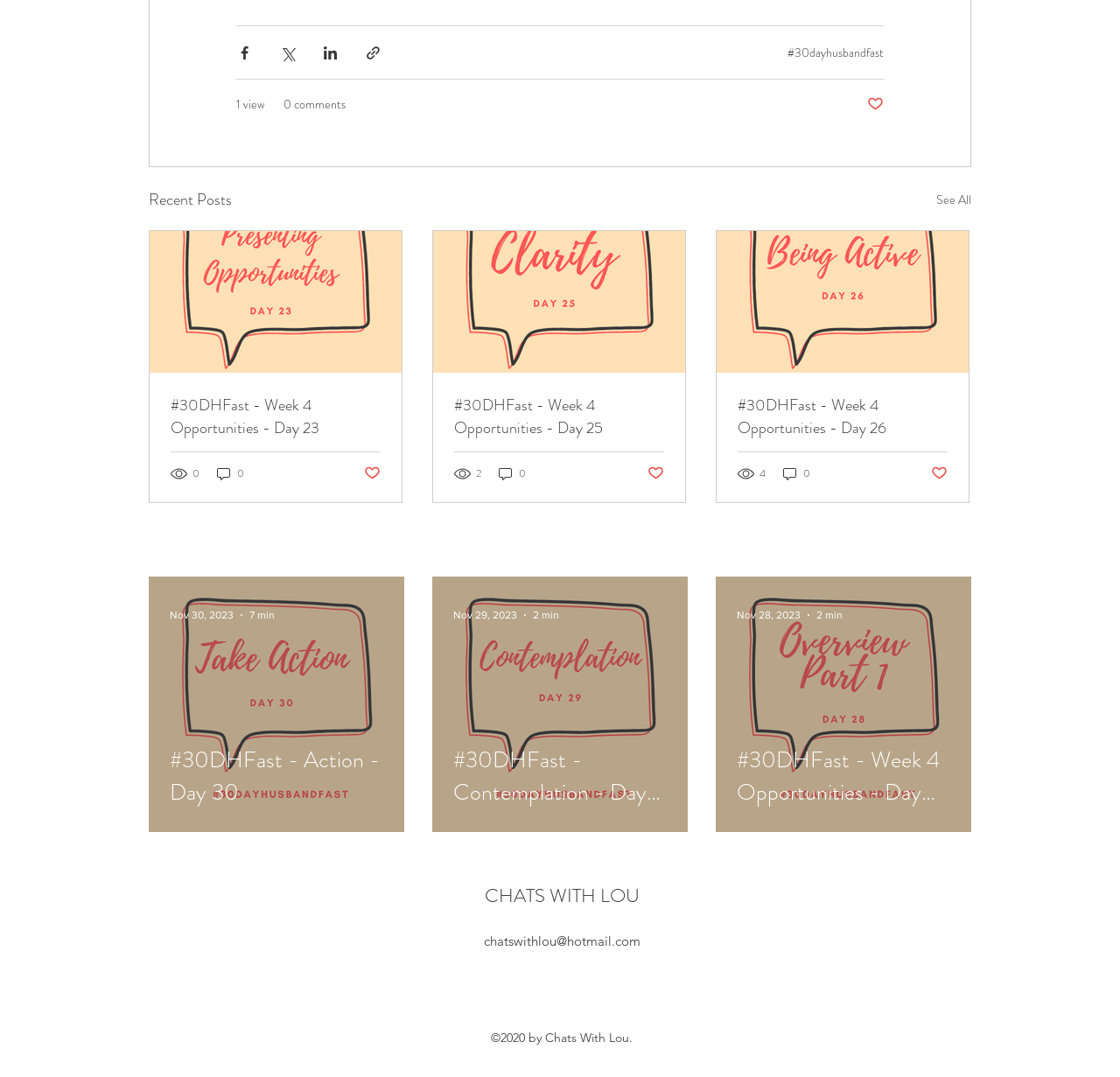Provide a one-word or short-phrase answer to the question:
What is the author's name?

Lou